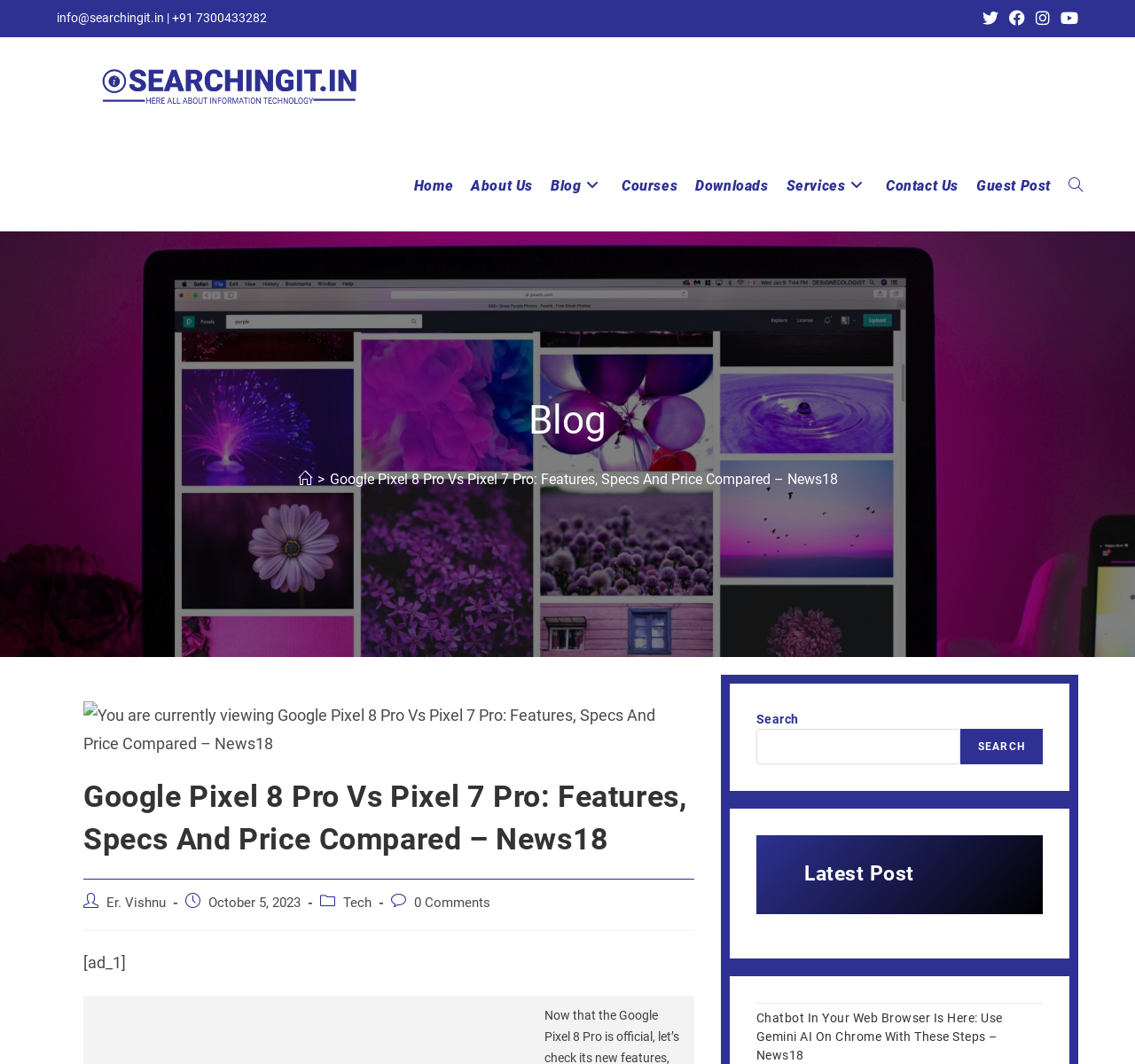Give a short answer to this question using one word or a phrase:
What are the social media links available on the website?

Facebook, Instagram, Youtube, X